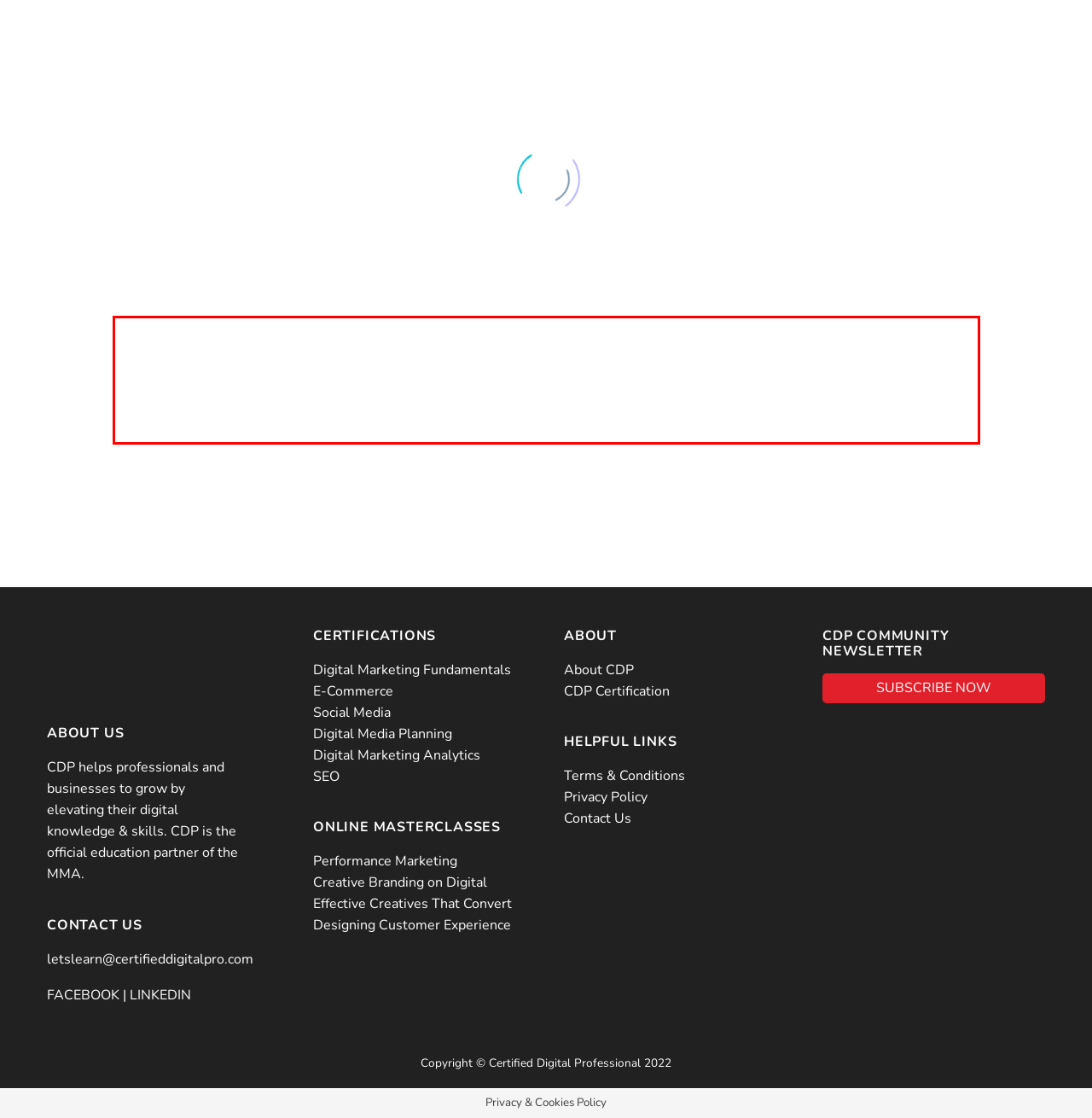Extract and provide the text found inside the red rectangle in the screenshot of the webpage.

CDM is such valuable investment as a Digital Marketer. From lectures and e-modules to working on real cases, actual hands-on exercise, and insightful discussions from the Subject Matter Experts and fellow classmates, I gained so many learnings. It’s quite a worthwhile experience.